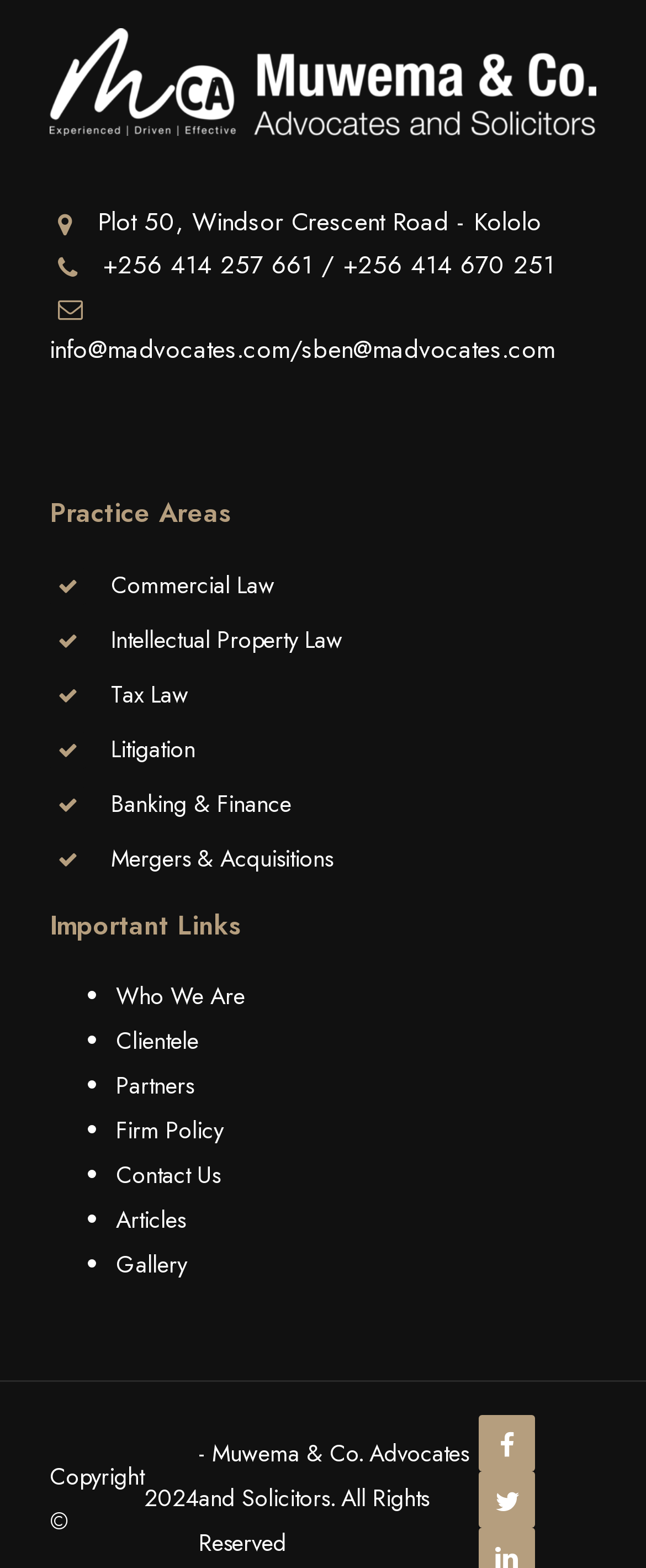Identify the bounding box coordinates of the clickable region required to complete the instruction: "View Commercial Law". The coordinates should be given as four float numbers within the range of 0 and 1, i.e., [left, top, right, bottom].

[0.172, 0.362, 0.426, 0.383]